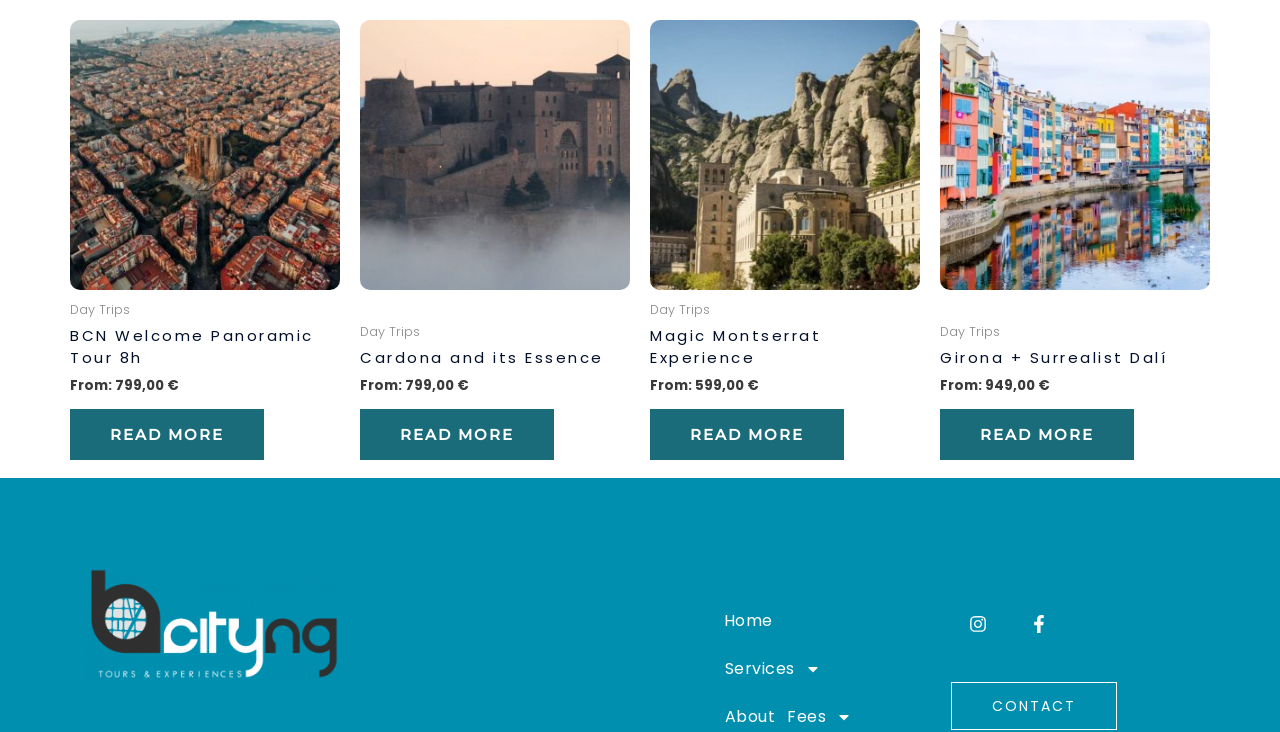Locate the bounding box coordinates of the clickable region necessary to complete the following instruction: "Click on the 'Barcelona en un día - Tour Exclusivo' link". Provide the coordinates in the format of four float numbers between 0 and 1, i.e., [left, top, right, bottom].

[0.055, 0.027, 0.266, 0.396]